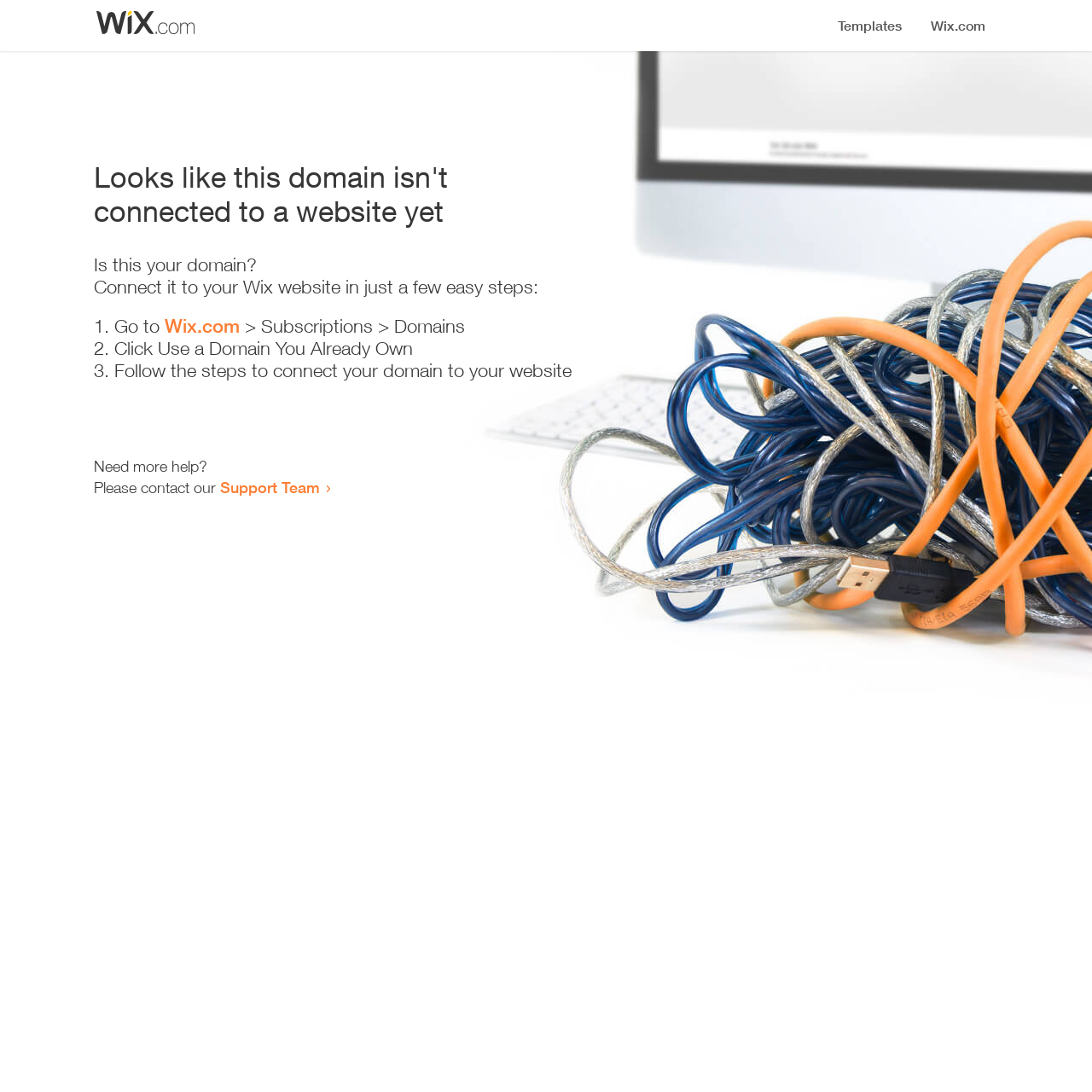Offer a meticulous description of the webpage's structure and content.

The webpage appears to be an error page, indicating that a domain is not connected to a website yet. At the top, there is a small image, likely a logo or icon. Below the image, a prominent heading reads "Looks like this domain isn't connected to a website yet". 

Underneath the heading, a series of instructions are provided to connect the domain to a Wix website. The instructions are divided into three steps, each marked with a numbered list marker (1., 2., and 3.). The first step involves going to Wix.com, specifically the Subscriptions > Domains section. The second step is to click "Use a Domain You Already Own", and the third step is to follow the instructions to connect the domain to the website.

At the bottom of the page, there is a section offering additional help, with a message "Need more help?" followed by an invitation to contact the Support Team via a link.